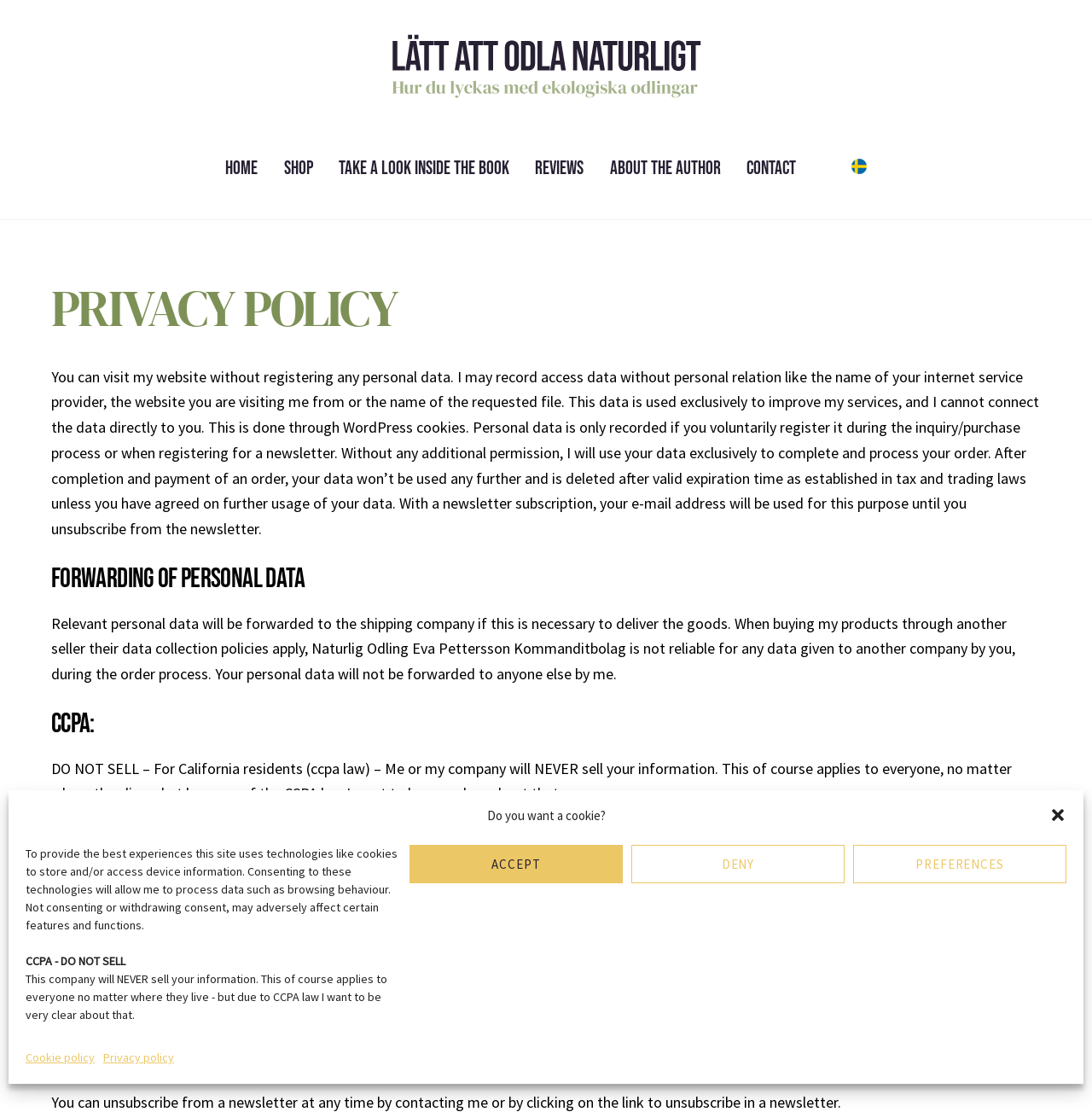Identify the bounding box coordinates of the element that should be clicked to fulfill this task: "Click the 'About the author' link". The coordinates should be provided as four float numbers between 0 and 1, i.e., [left, top, right, bottom].

[0.548, 0.133, 0.67, 0.17]